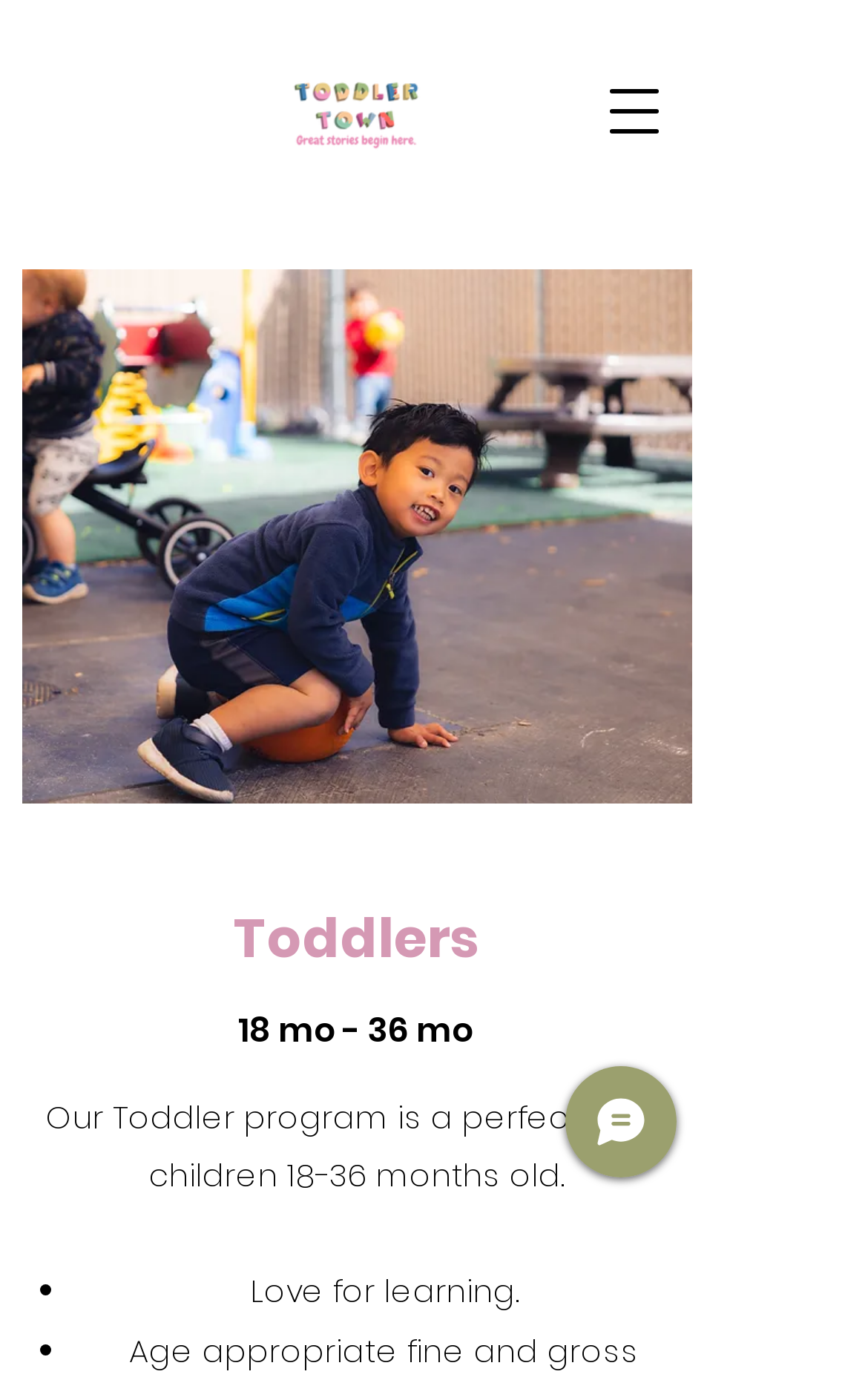Identify the bounding box coordinates for the UI element described as follows: Chat. Use the format (top-left x, top-left y, bottom-right x, bottom-right y) and ensure all values are floating point numbers between 0 and 1.

[0.651, 0.773, 0.779, 0.853]